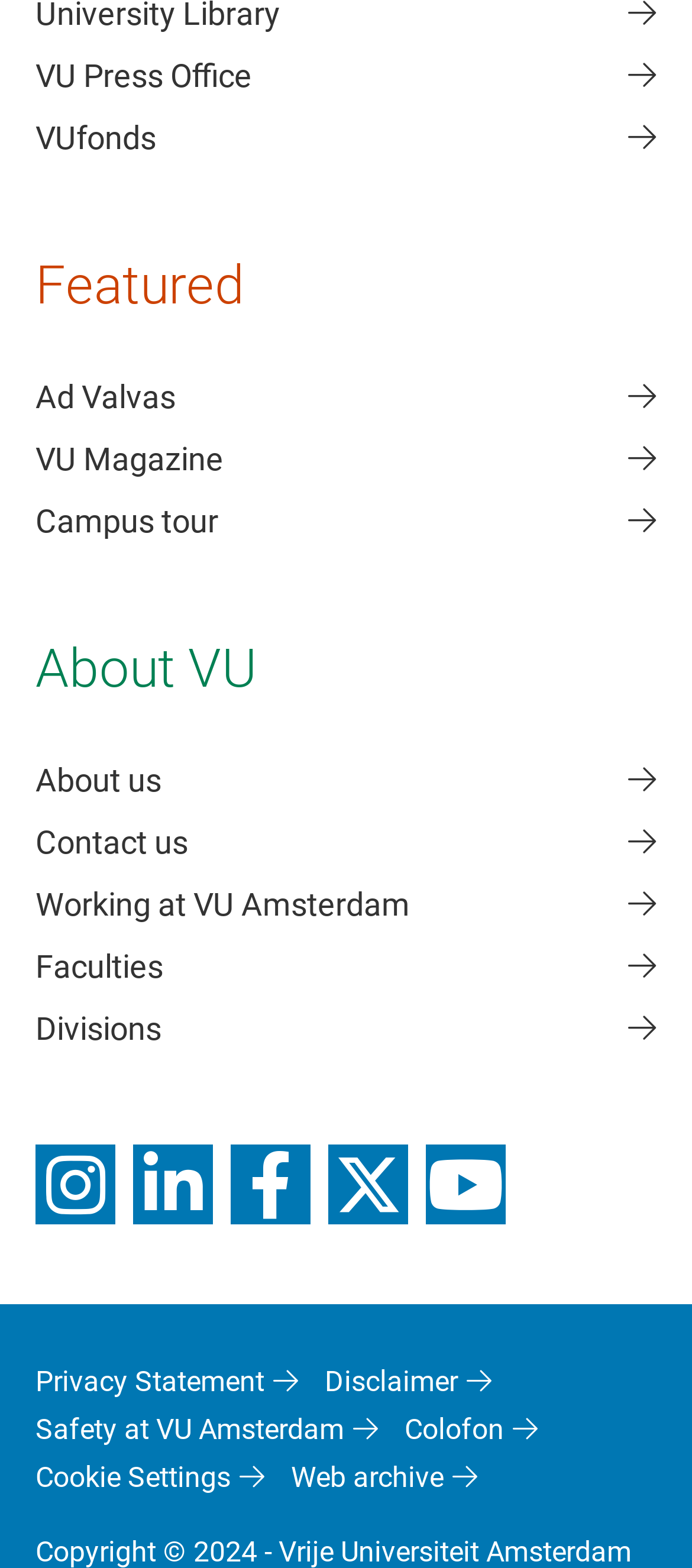Use one word or a short phrase to answer the question provided: 
What is the first featured link?

VU Press Office